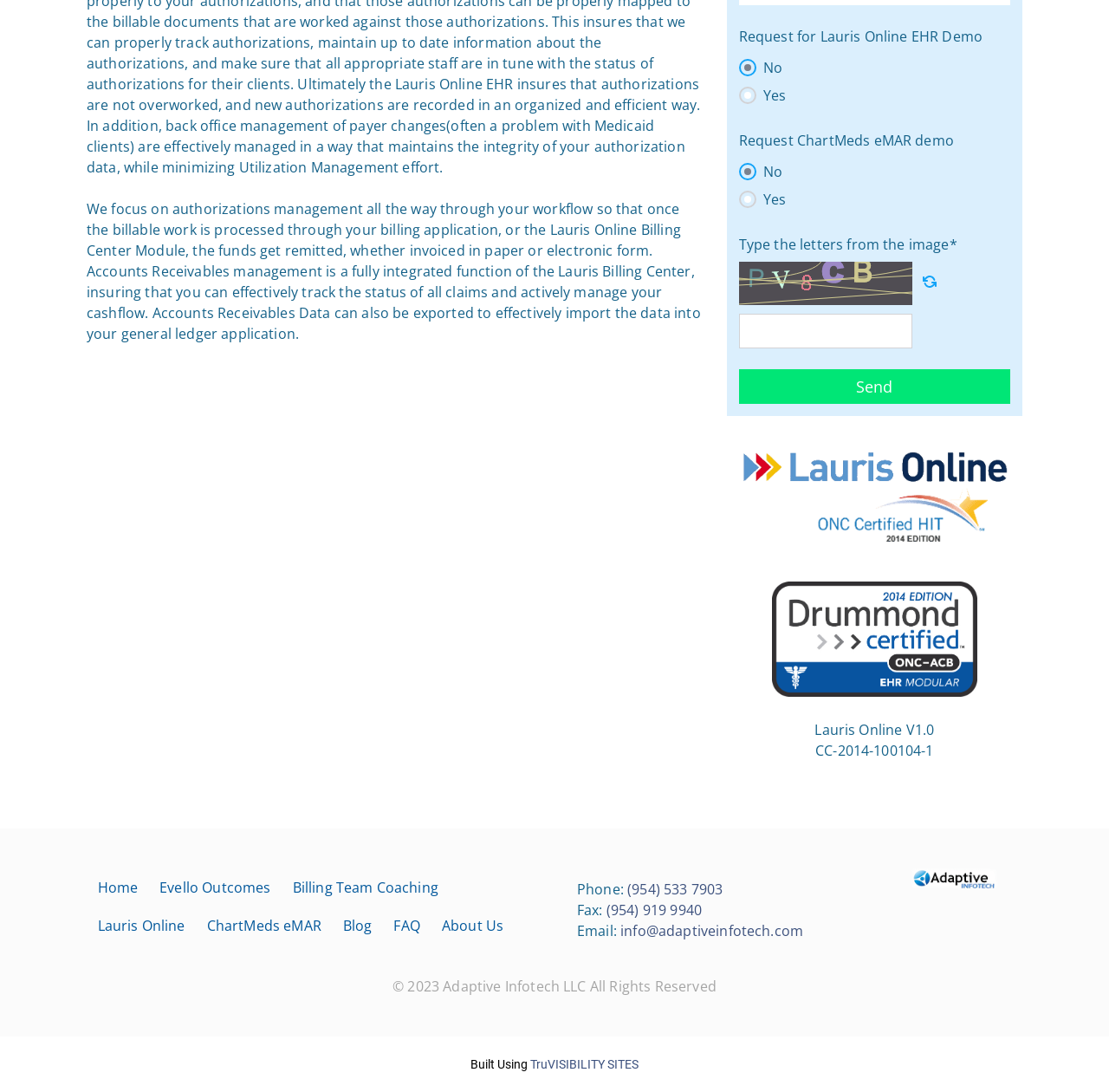Can you find the bounding box coordinates for the UI element given this description: "Blog"? Provide the coordinates as four float numbers between 0 and 1: [left, top, right, bottom].

[0.309, 0.838, 0.336, 0.857]